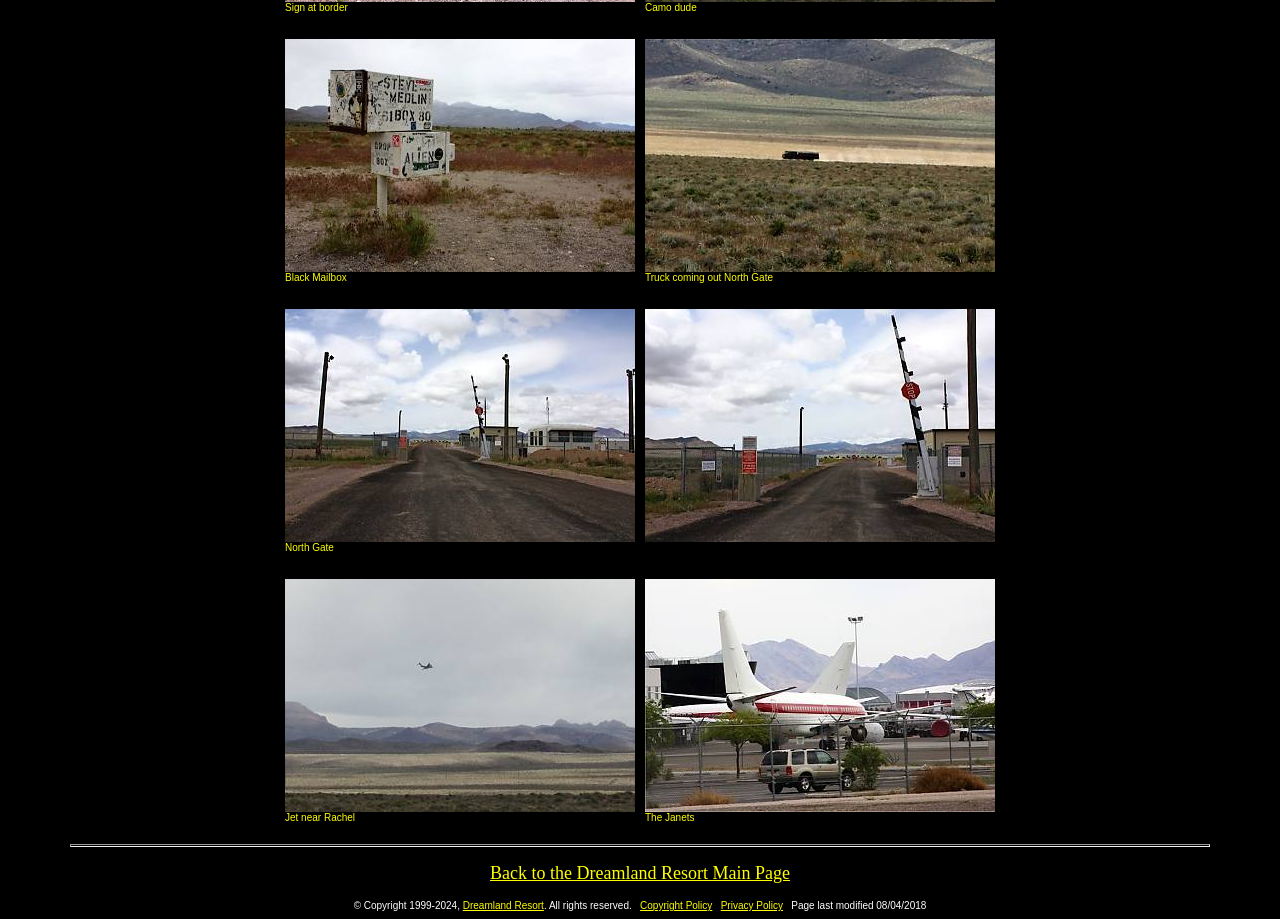Please answer the following query using a single word or phrase: 
What is the last modified date of the webpage?

08/04/2018